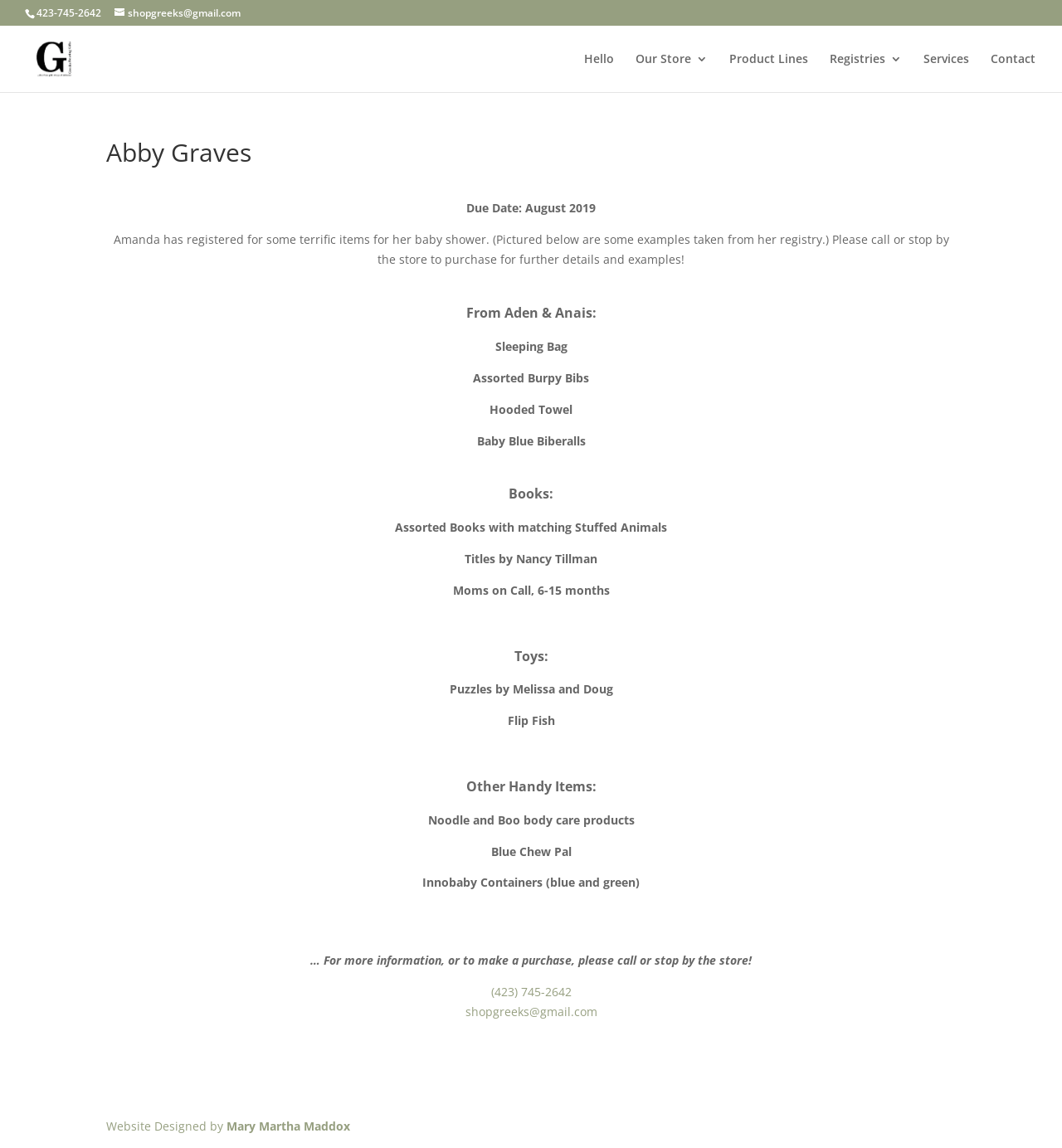Show the bounding box coordinates for the HTML element as described: "Registries".

[0.781, 0.046, 0.849, 0.08]